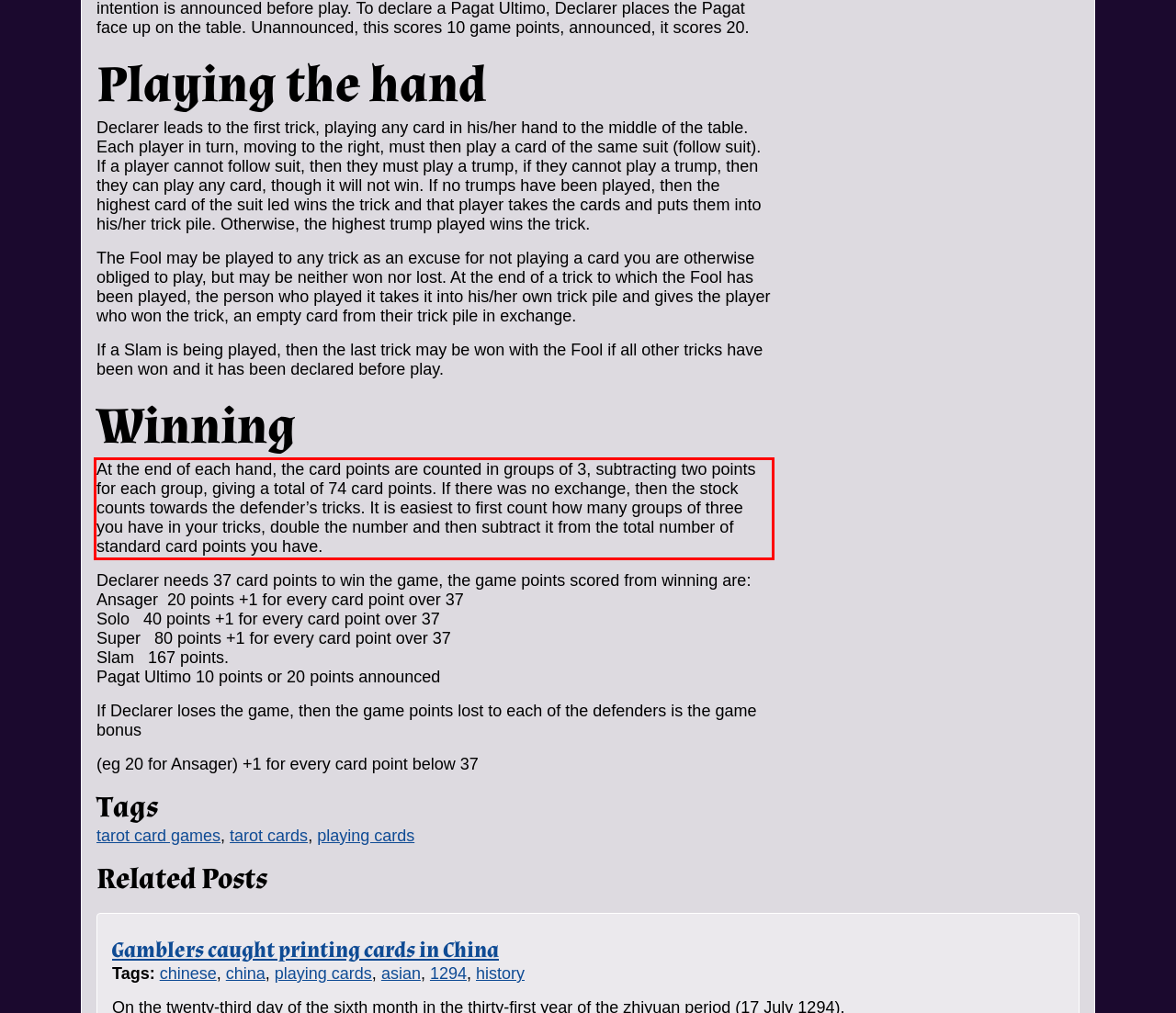Identify the text inside the red bounding box on the provided webpage screenshot by performing OCR.

At the end of each hand, the card points are counted in groups of 3, subtracting two points for each group, giving a total of 74 card points. If there was no exchange, then the stock counts towards the defender’s tricks. It is easiest to first count how many groups of three you have in your tricks, double the number and then subtract it from the total number of standard card points you have.